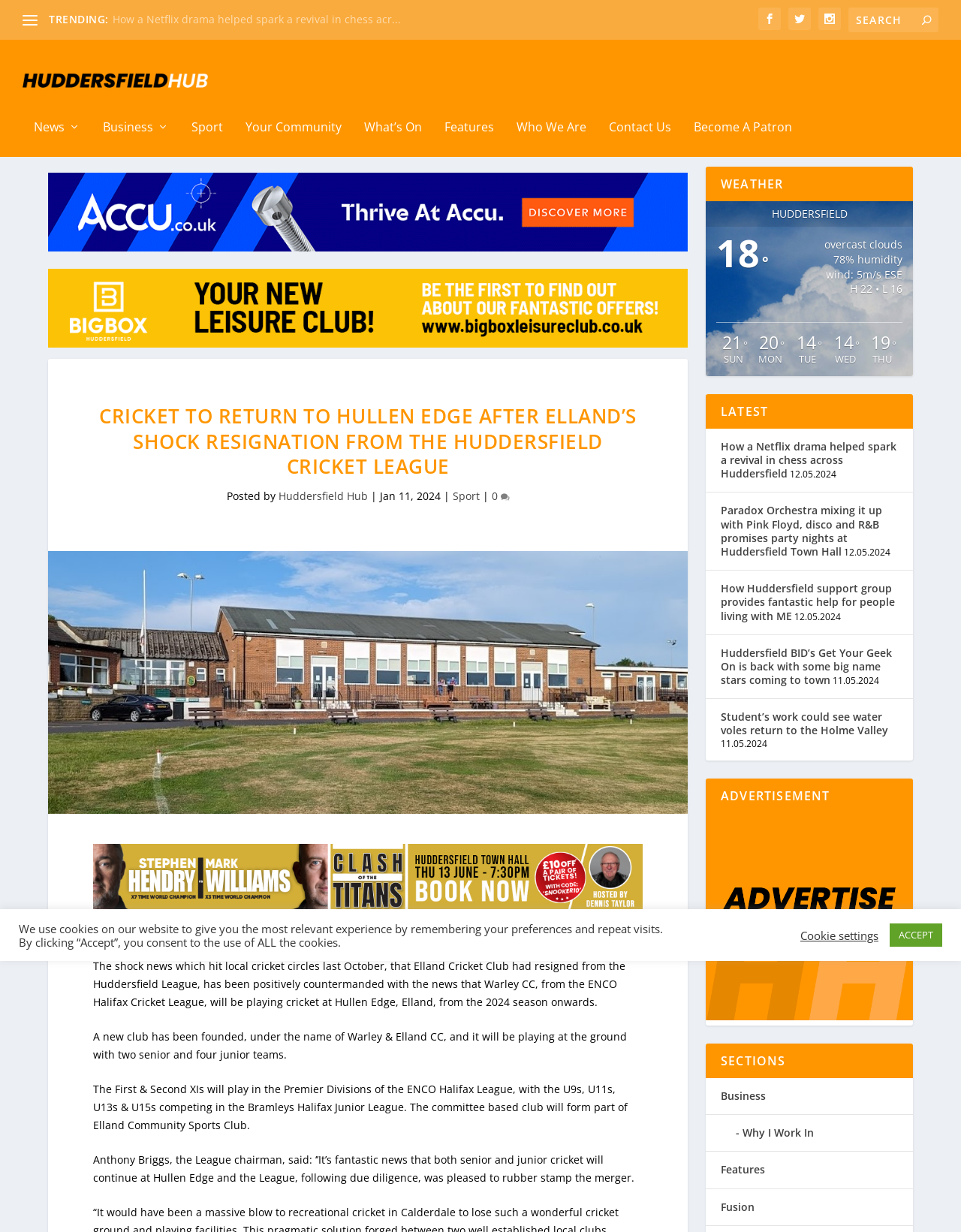Give a one-word or phrase response to the following question: What is the name of the author of the article?

Paul Whiteley